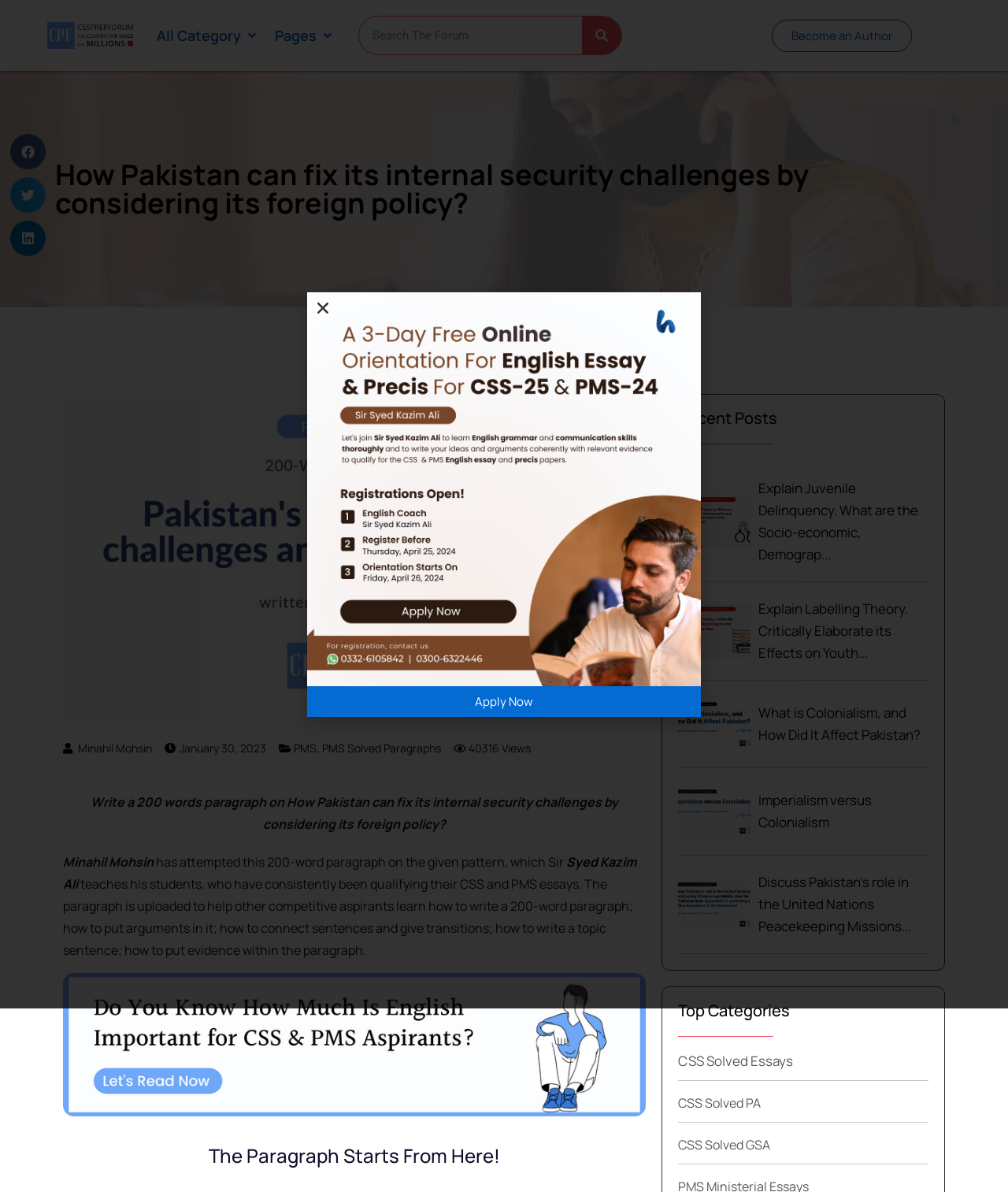Locate the bounding box coordinates of the clickable area to execute the instruction: "Search for something". Provide the coordinates as four float numbers between 0 and 1, represented as [left, top, right, bottom].

[0.355, 0.013, 0.617, 0.046]